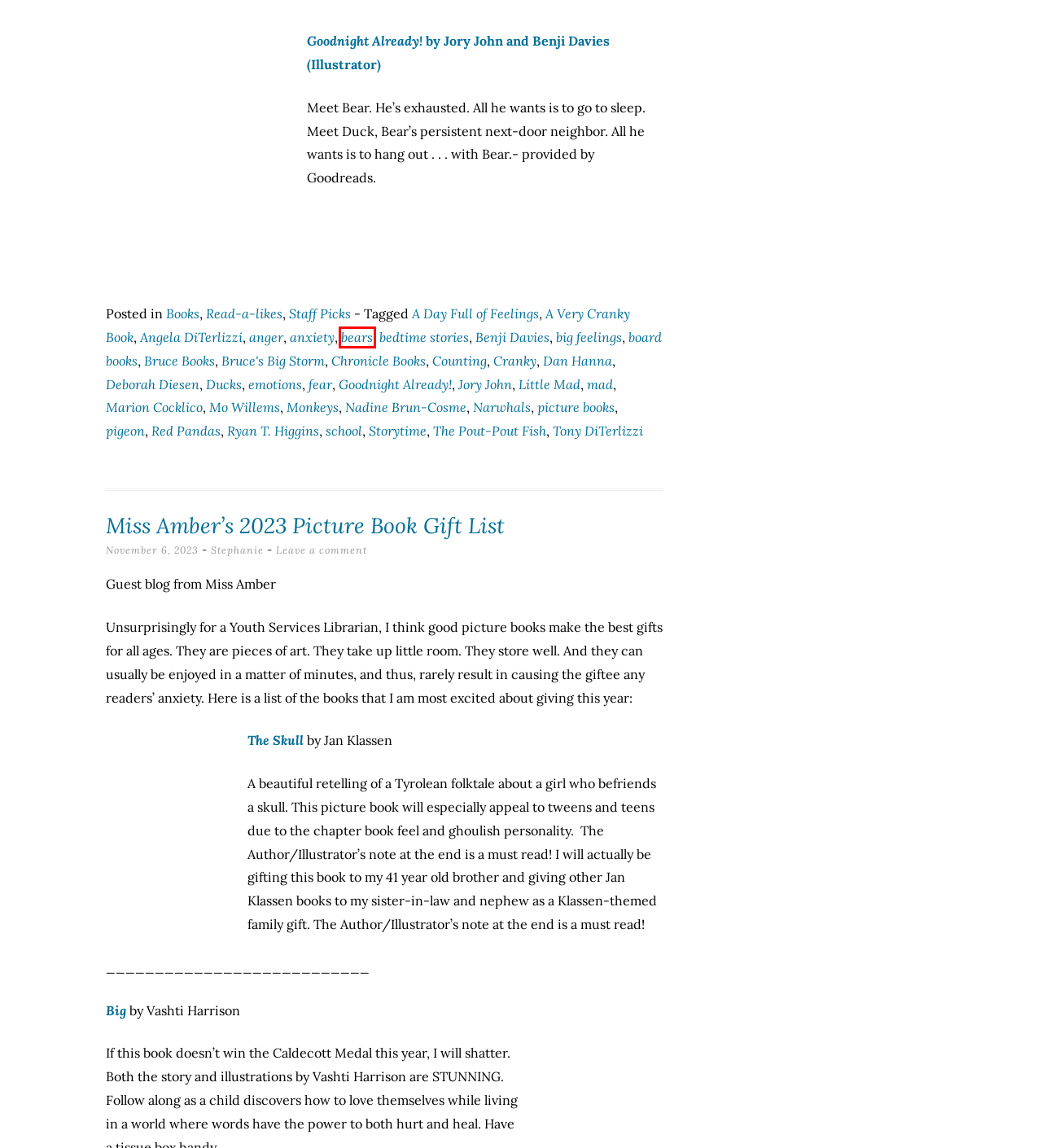You are given a screenshot of a webpage with a red rectangle bounding box around a UI element. Select the webpage description that best matches the new webpage after clicking the element in the bounding box. Here are the candidates:
A. emotions – Info Cafe
B. bedtime stories – Info Cafe
C. bears – Info Cafe
D. school – Info Cafe
E. Ducks – Info Cafe
F. Cranky – Info Cafe
G. pigeon – Info Cafe
H. Jory John – Info Cafe

C